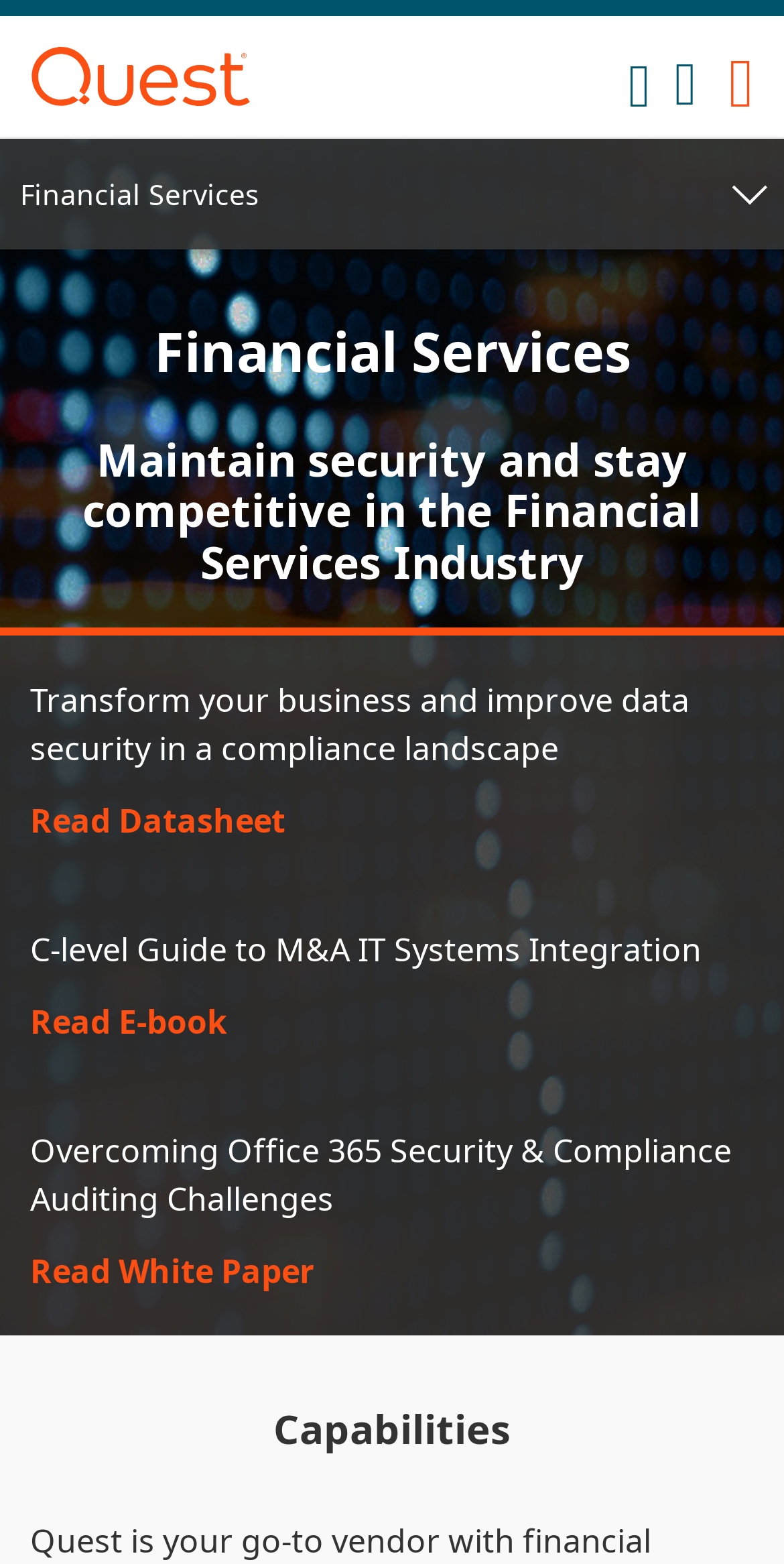Give a concise answer using only one word or phrase for this question:
What is the main theme of the website?

IT Solutions